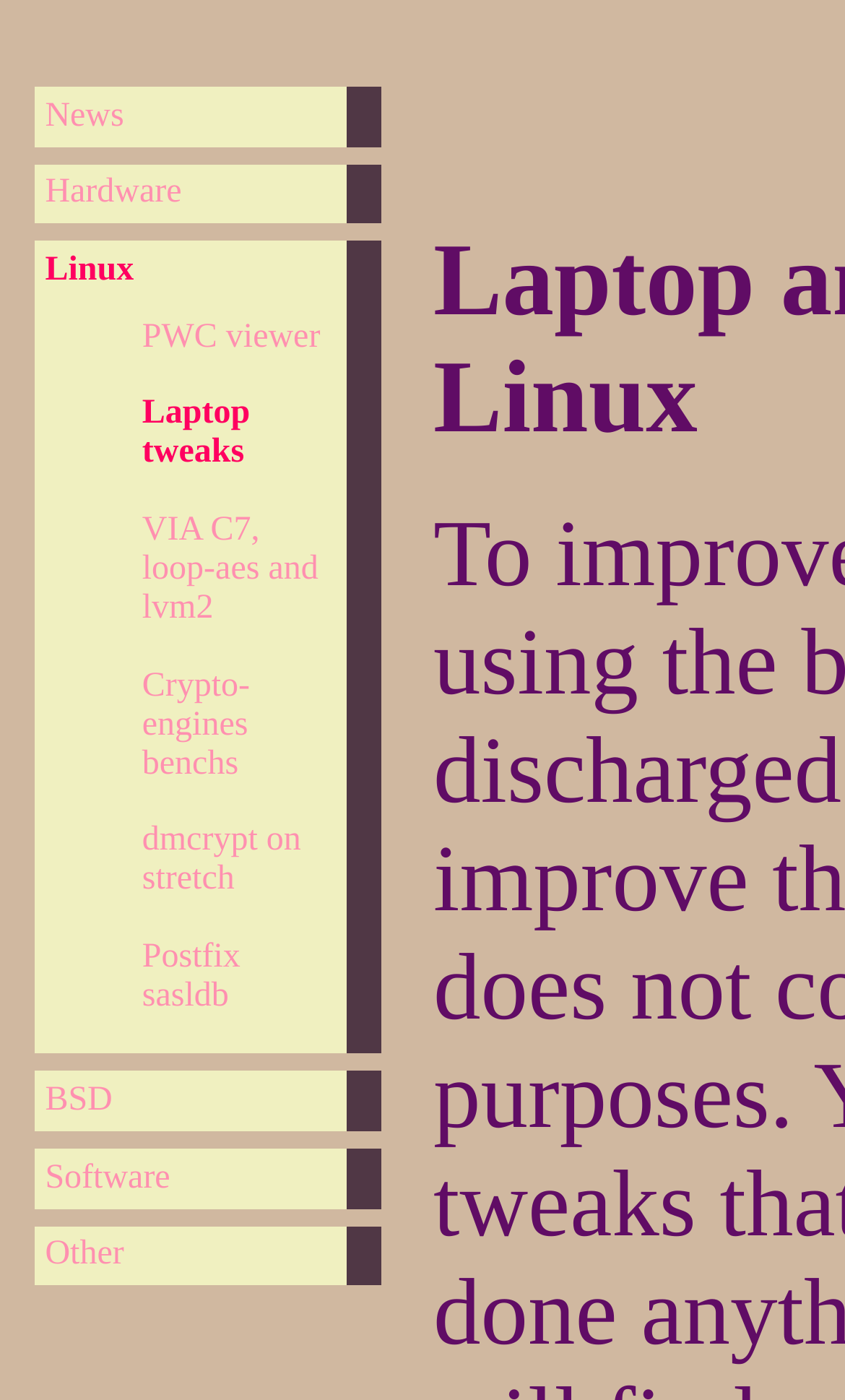Find the bounding box coordinates of the UI element according to this description: "dmcrypt on stretch".

[0.168, 0.587, 0.386, 0.643]